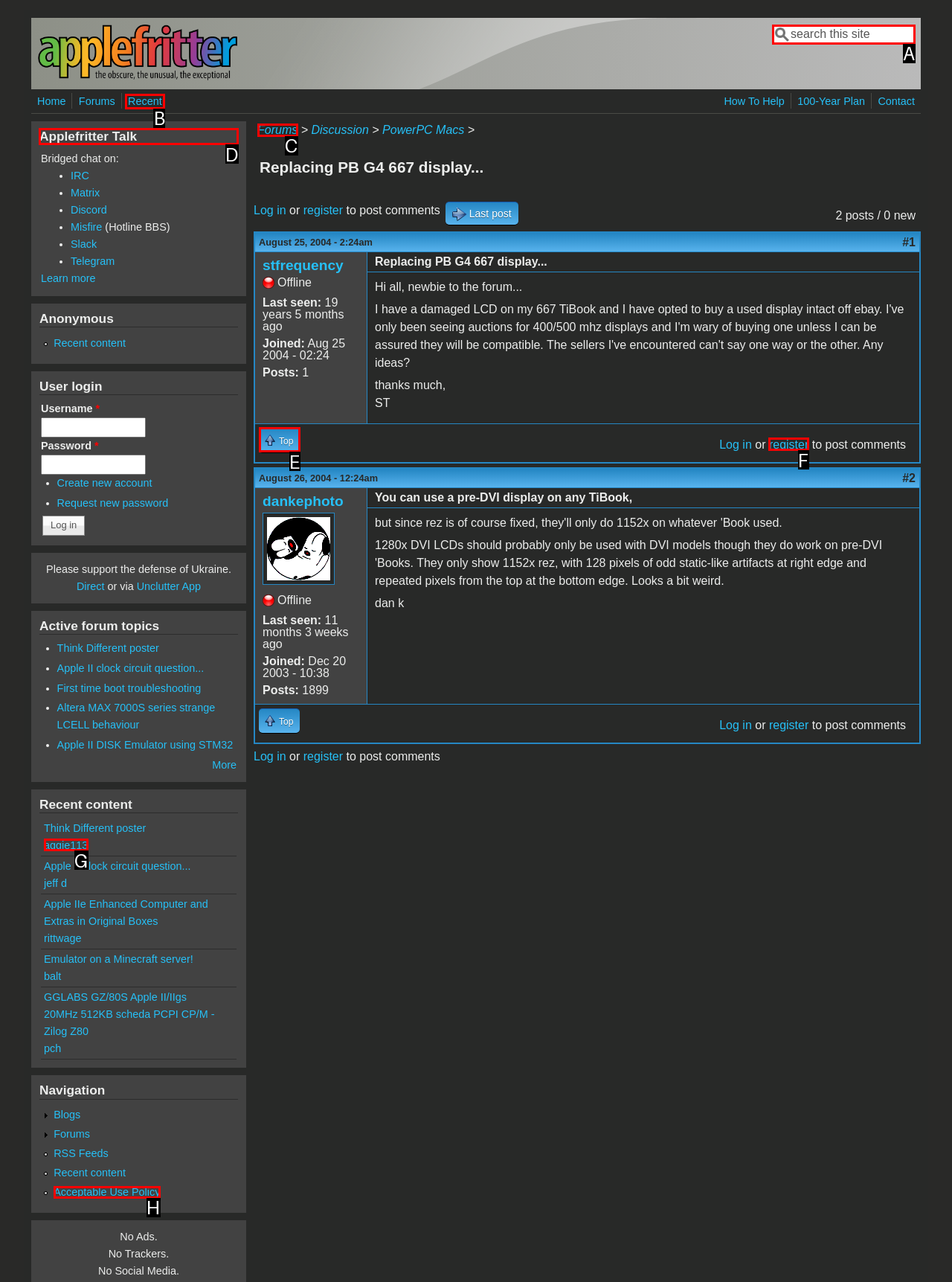To achieve the task: check Applefritter Talk, indicate the letter of the correct choice from the provided options.

D